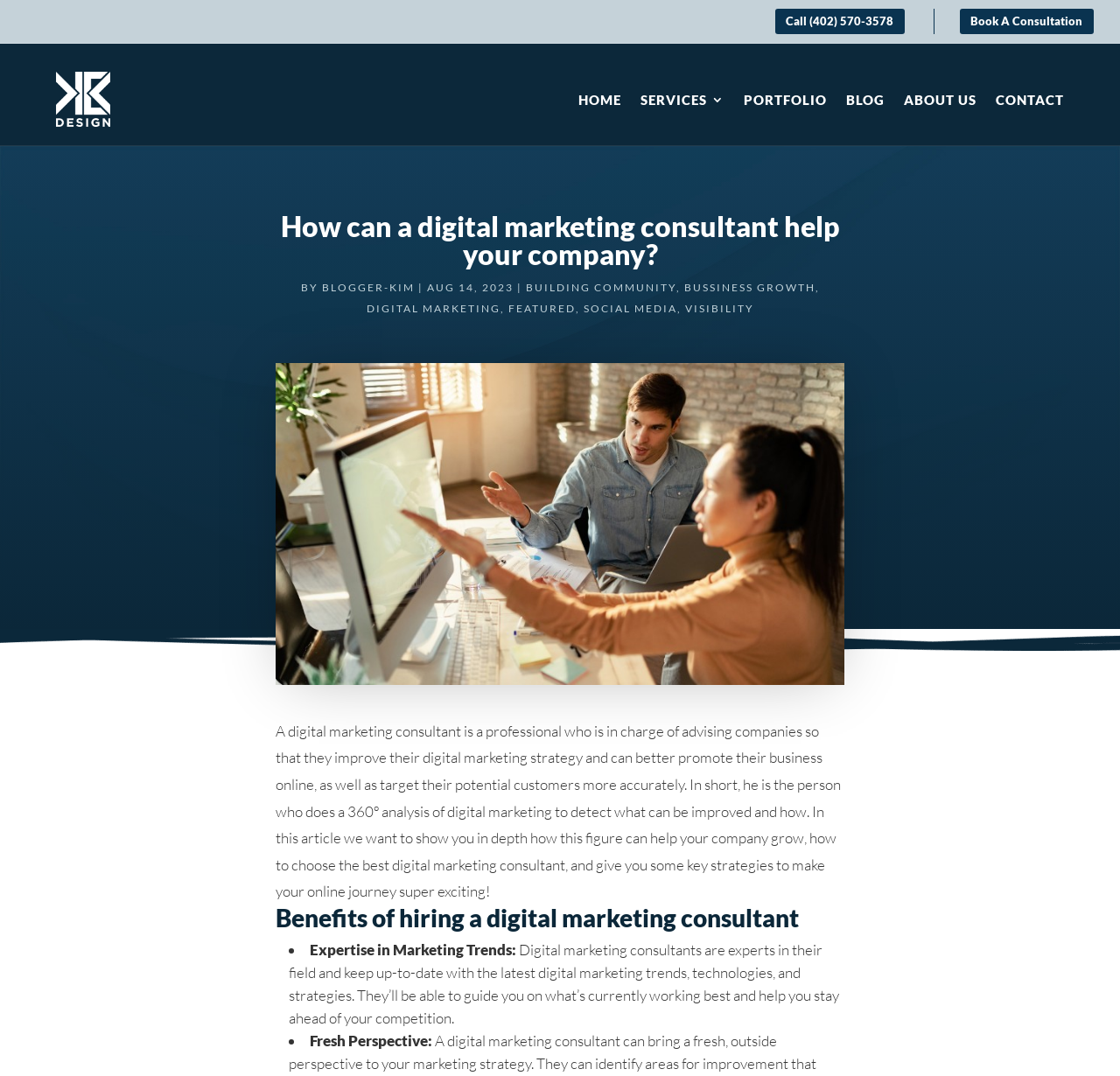Refer to the image and provide an in-depth answer to the question:
What is the name of the company?

I found the name of the company by looking at the link element with the text 'Kevin Brown Design' which has a bounding box coordinate of [0.05, 0.067, 0.099, 0.118]. This link is likely the company's logo or branding, and the text suggests that the company's name is Kevin Brown Design.